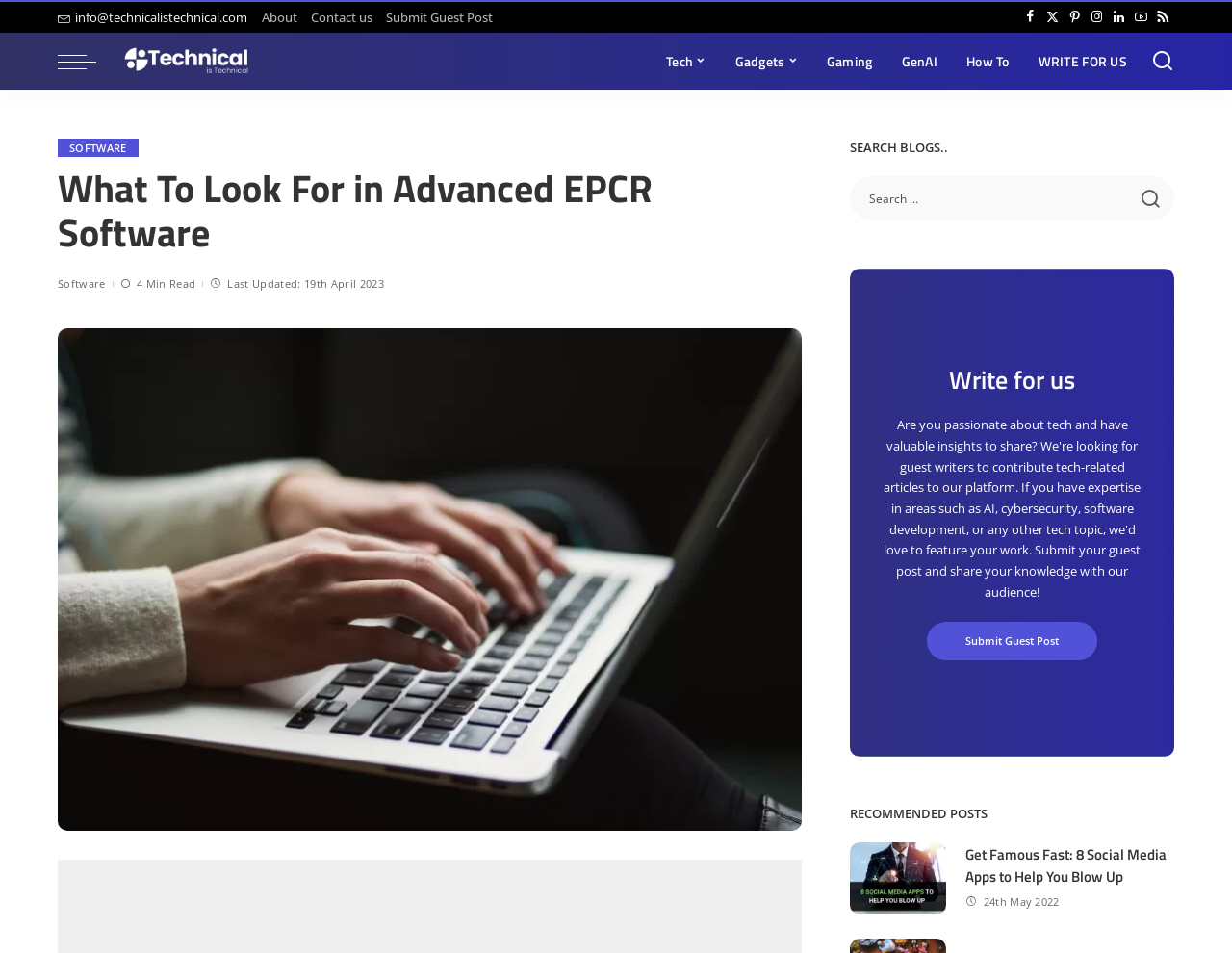Determine the bounding box coordinates of the element's region needed to click to follow the instruction: "Submit a guest post". Provide these coordinates as four float numbers between 0 and 1, formatted as [left, top, right, bottom].

[0.308, 0.01, 0.405, 0.027]